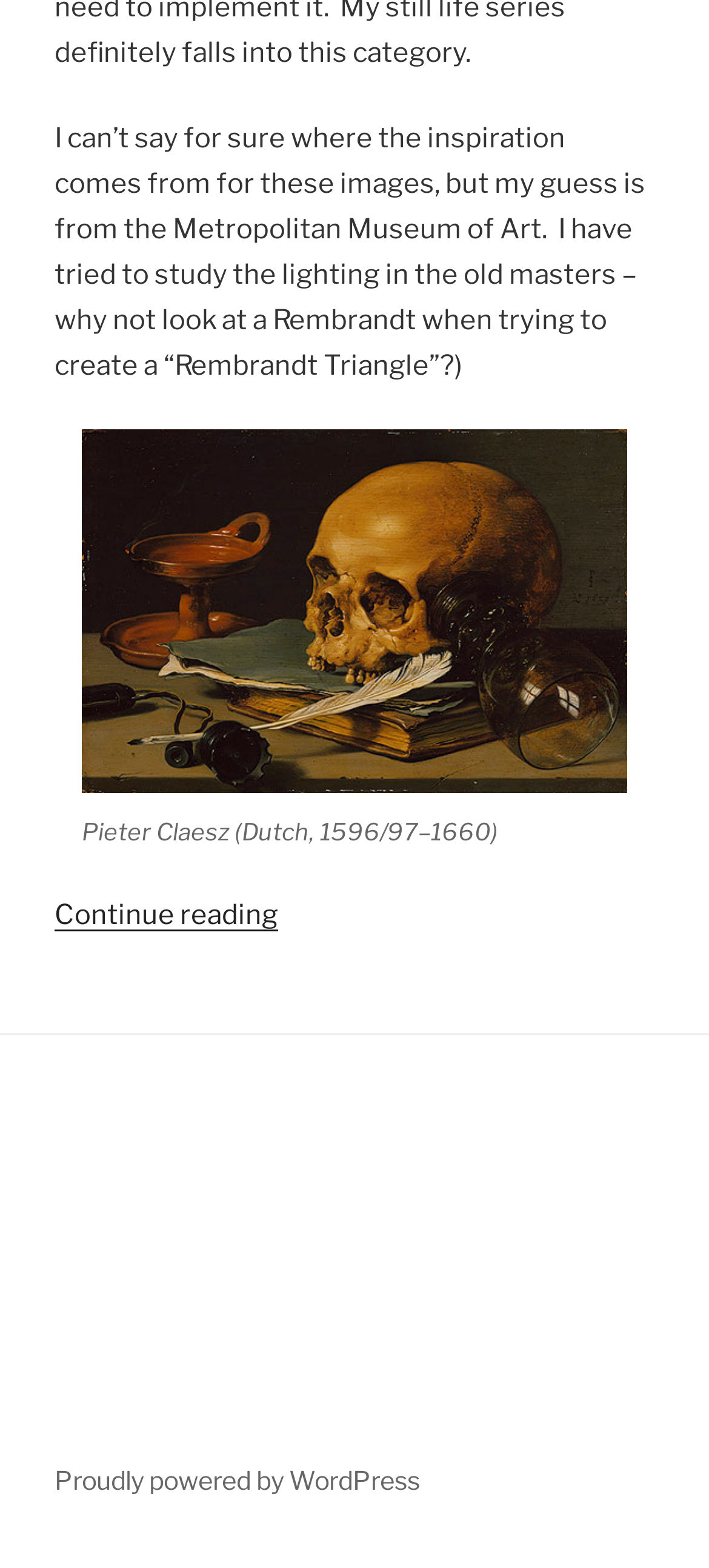What is the author's inspiration for the images?
Please answer the question with a detailed response using the information from the screenshot.

From the static text 'I can’t say for sure where the inspiration comes from for these images, but my guess is from the Metropolitan Museum of Art.' we can infer that the author's inspiration for the images is from the Metropolitan Museum of Art.